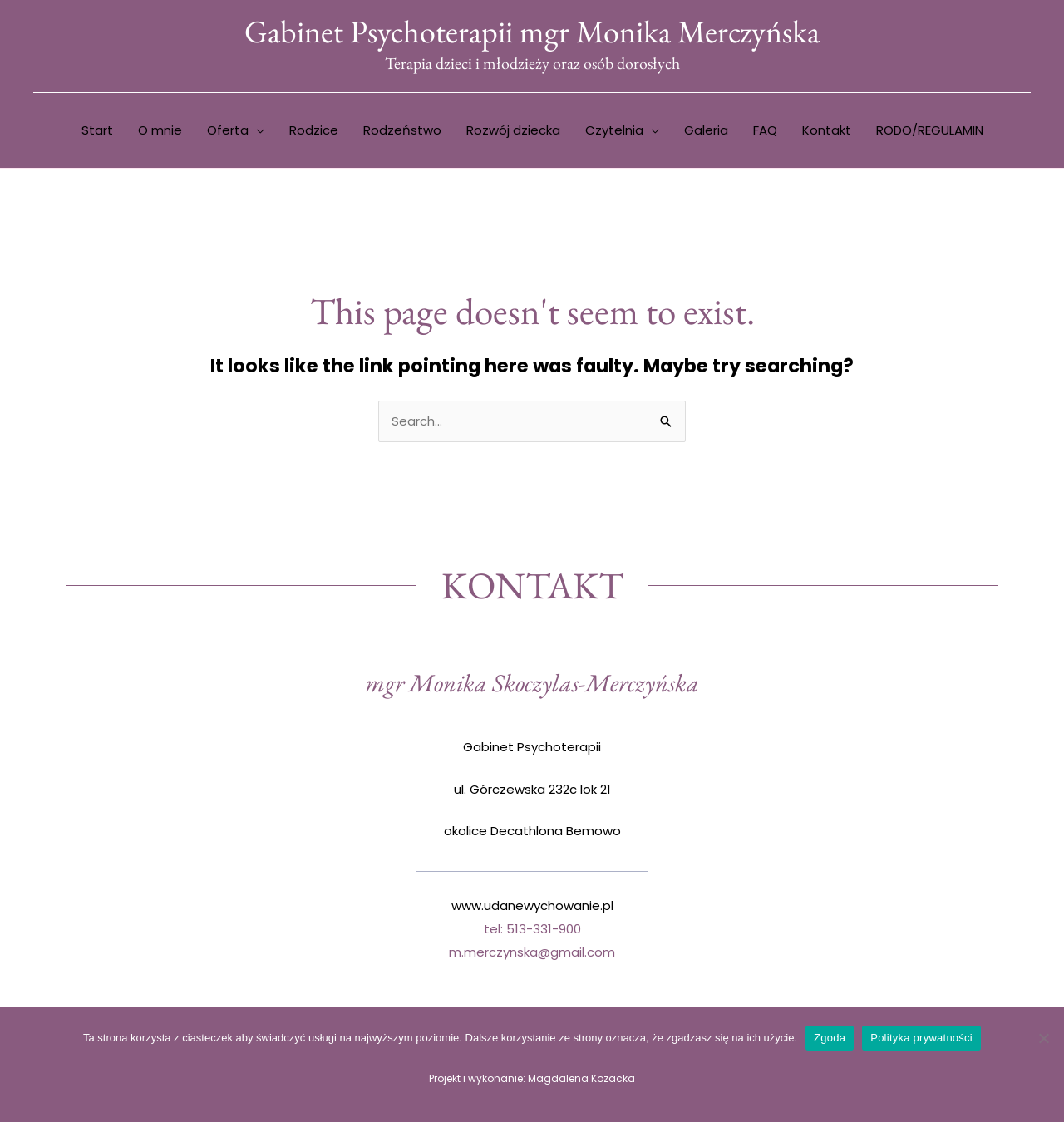Please analyze the image and give a detailed answer to the question:
What is the name of the psychotherapy office?

I found the name of the psychotherapy office by looking at the static text elements on the webpage. Specifically, I found the text 'Gabinet Psychoterapii' in multiple locations, including the link at the top of the page and the static text element near the bottom of the page.